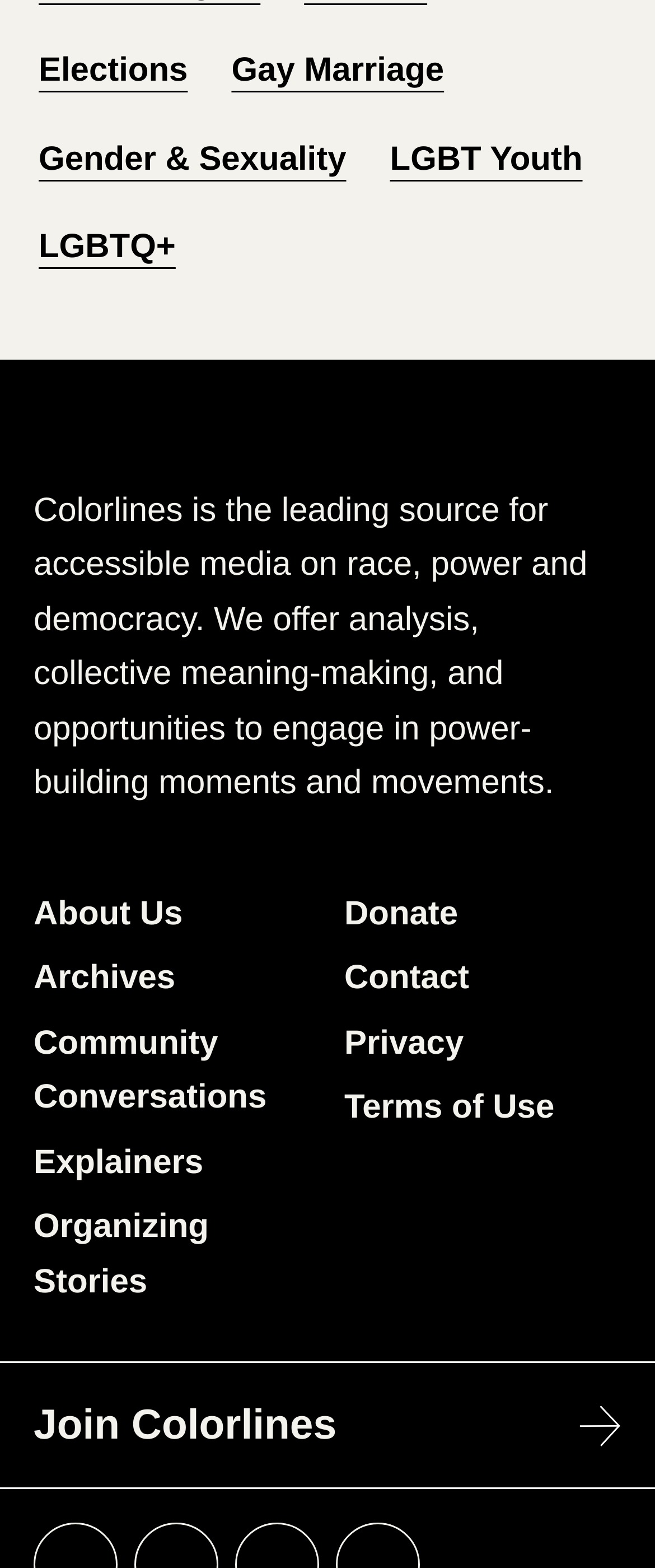Please locate the bounding box coordinates of the element that should be clicked to complete the given instruction: "Learn about Colorlines".

[0.051, 0.314, 0.897, 0.512]